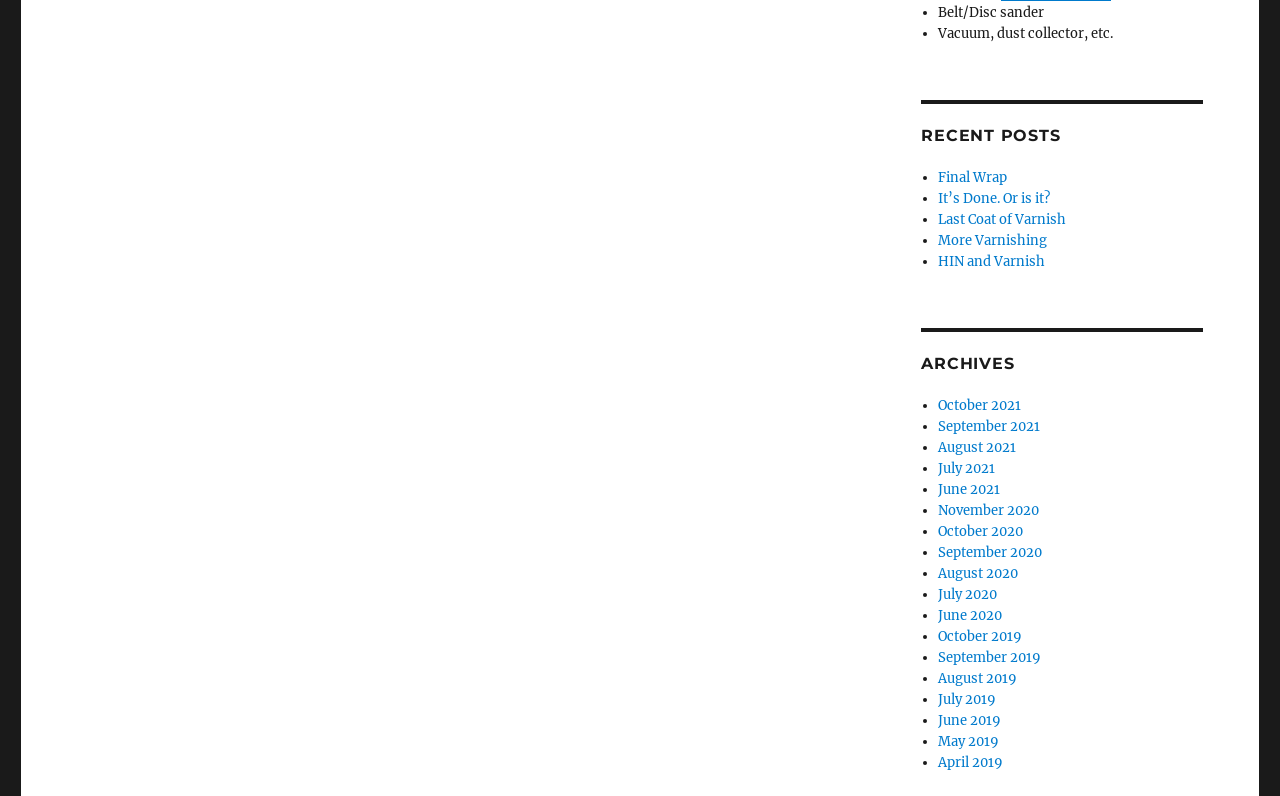Determine the bounding box coordinates of the region to click in order to accomplish the following instruction: "Subscribe". Provide the coordinates as four float numbers between 0 and 1, specifically [left, top, right, bottom].

None